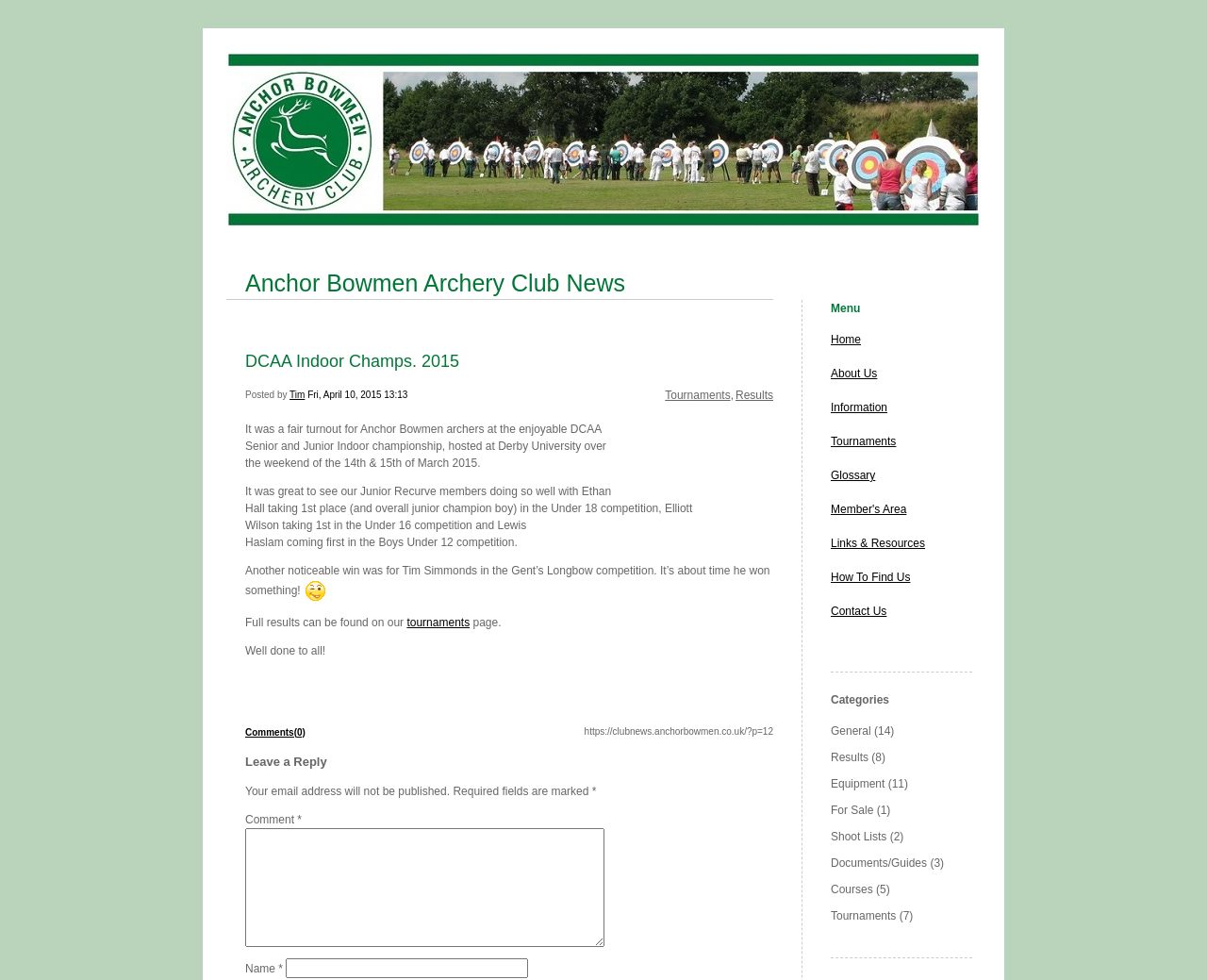Can you find the bounding box coordinates of the area I should click to execute the following instruction: "Click the 'Comments(0)' link"?

[0.203, 0.742, 0.253, 0.752]